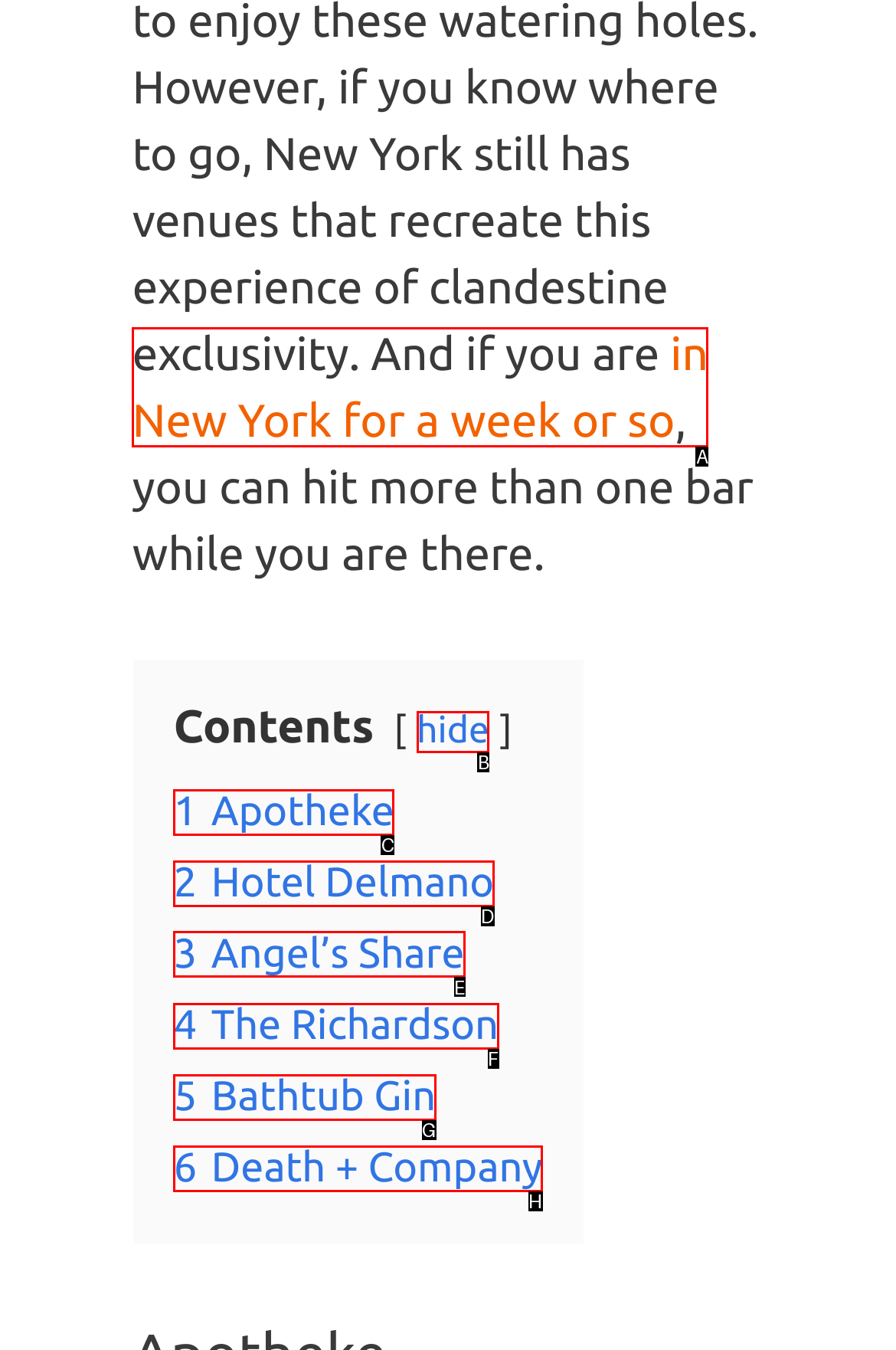Determine the letter of the UI element that you need to click to perform the task: Visit Richmond.
Provide your answer with the appropriate option's letter.

None